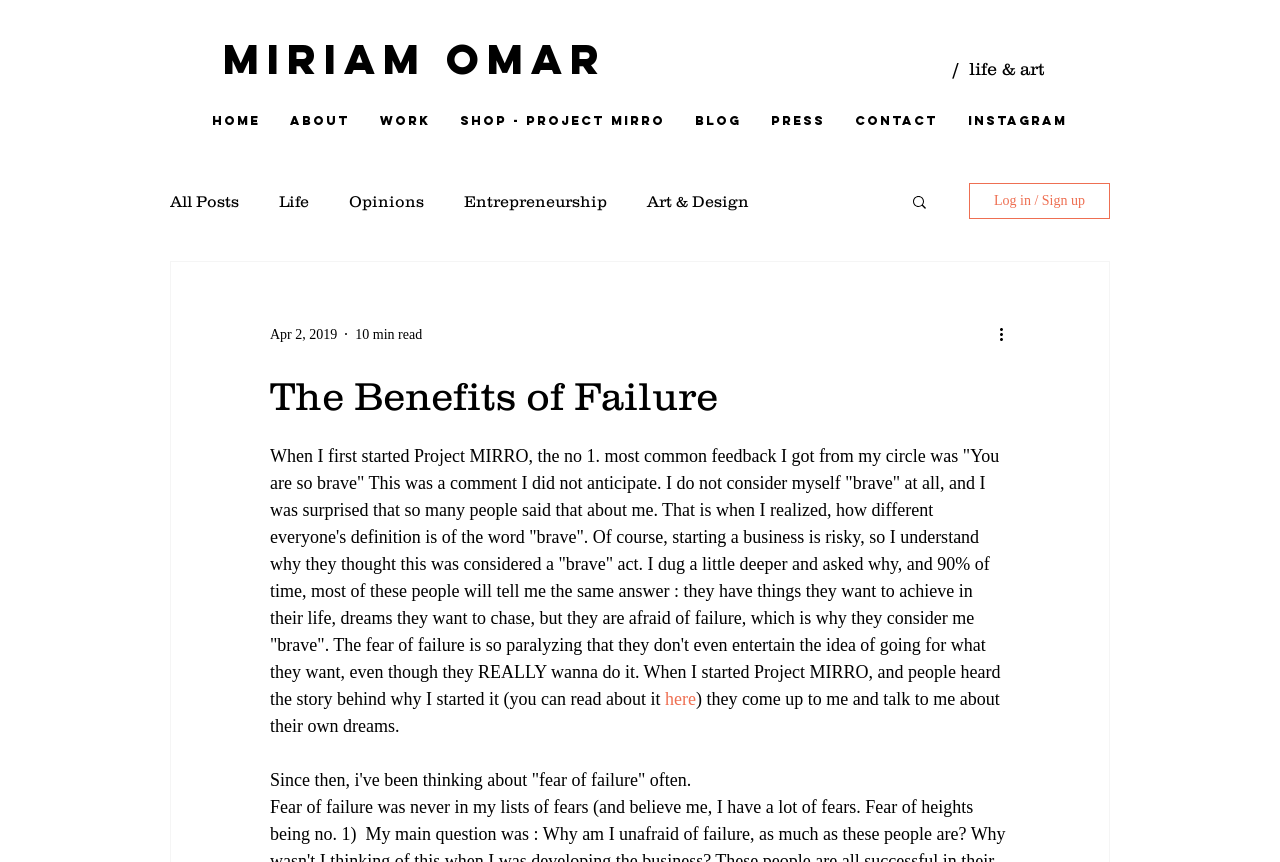Provide an in-depth caption for the webpage.

The webpage appears to be a personal blog or website, with a focus on the author's life, art, and entrepreneurial endeavors. At the top of the page, there is a heading with the author's name, "MIRIAM OMAR", followed by a subtitle "/ life & art". Below this, there is a navigation menu with links to various sections of the website, including "Home", "About", "Work", "SHOP - Project Mirro", "Blog", "Press", "Contact", and "Instagram".

To the right of the navigation menu, there is a secondary navigation menu labeled "blog", with links to categories such as "All Posts", "Life", "Opinions", "Entrepreneurship", and "Art & Design". Below this, there is a search button with a magnifying glass icon.

The main content of the page is a blog post titled "The Benefits of Failure", which takes up most of the page. The post begins with a heading and is followed by a block of text that discusses the author's experience with starting a business and how others perceived it as a brave act. The text is divided into paragraphs, with a link to "read about it here" in the middle of the post.

At the bottom of the page, there is a button labeled "Log in / Sign up" and a button labeled "More actions" with a dropdown menu. There is also a date and time stamp "Apr 2, 2019" and a label "10 min read" indicating the length of the blog post.